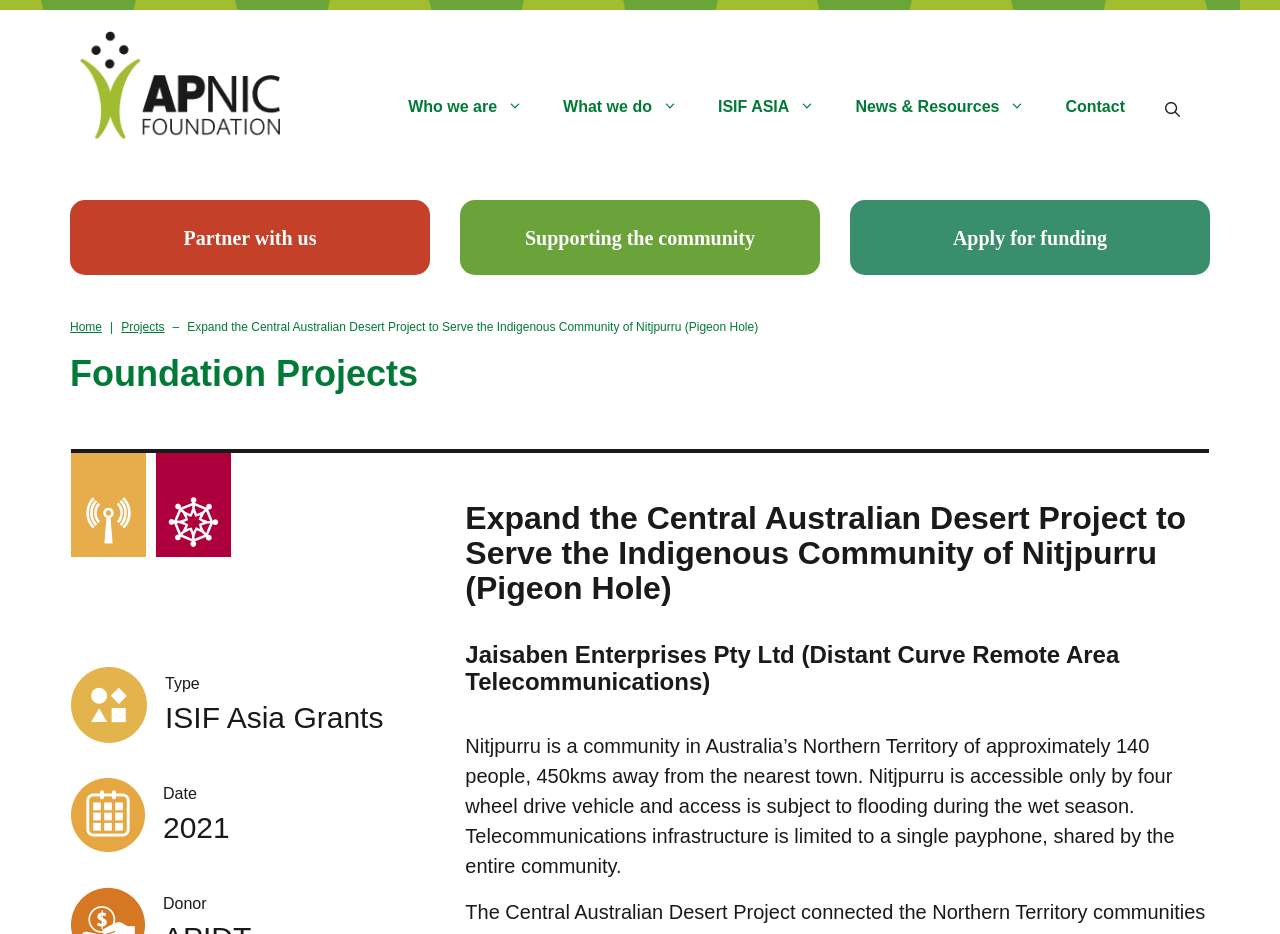Determine the bounding box coordinates of the clickable region to follow the instruction: "Click on Who we are".

[0.303, 0.094, 0.424, 0.141]